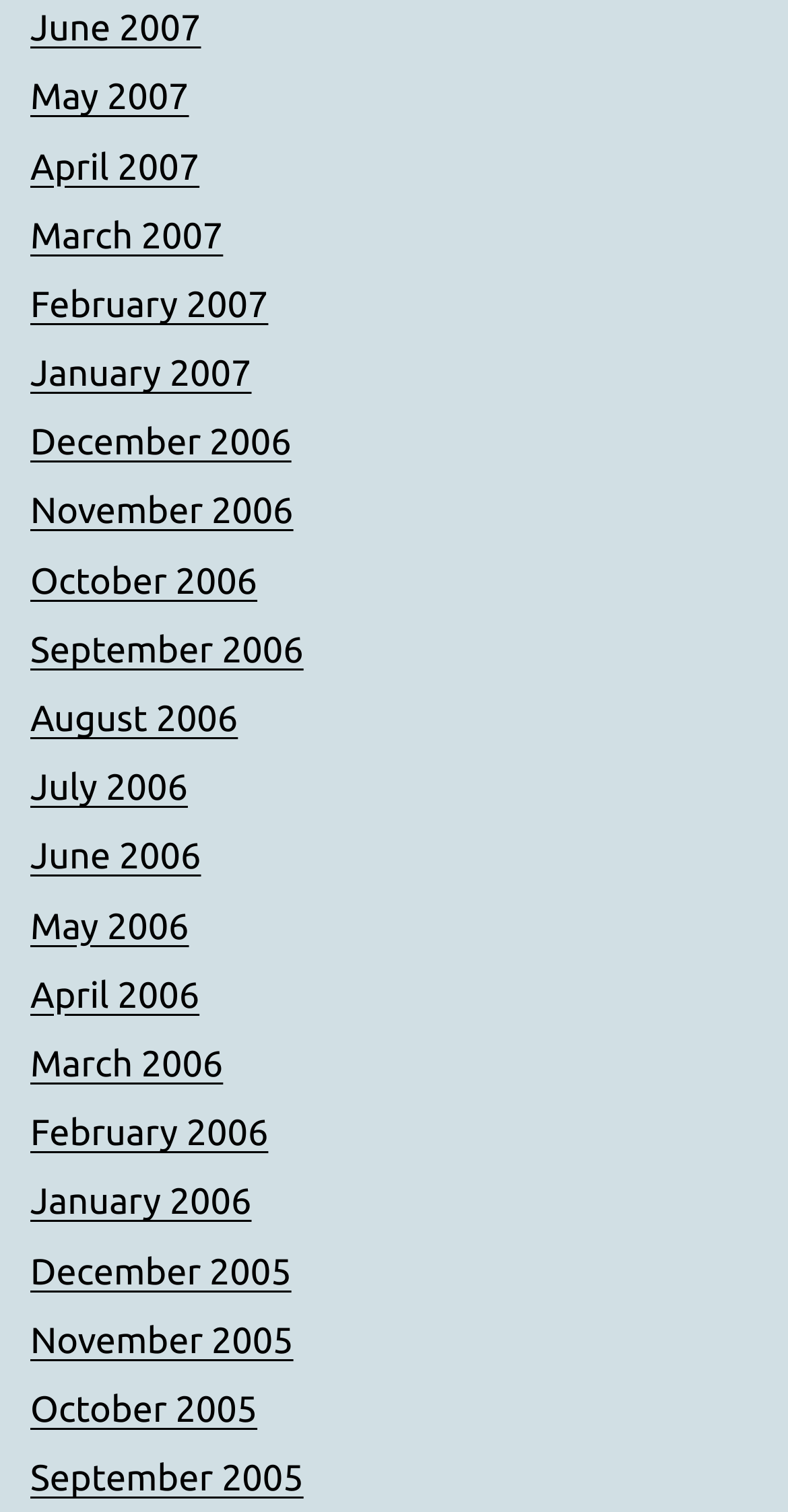Using the format (top-left x, top-left y, bottom-right x, bottom-right y), provide the bounding box coordinates for the described UI element. All values should be floating point numbers between 0 and 1: September 2005

[0.038, 0.965, 0.385, 0.991]